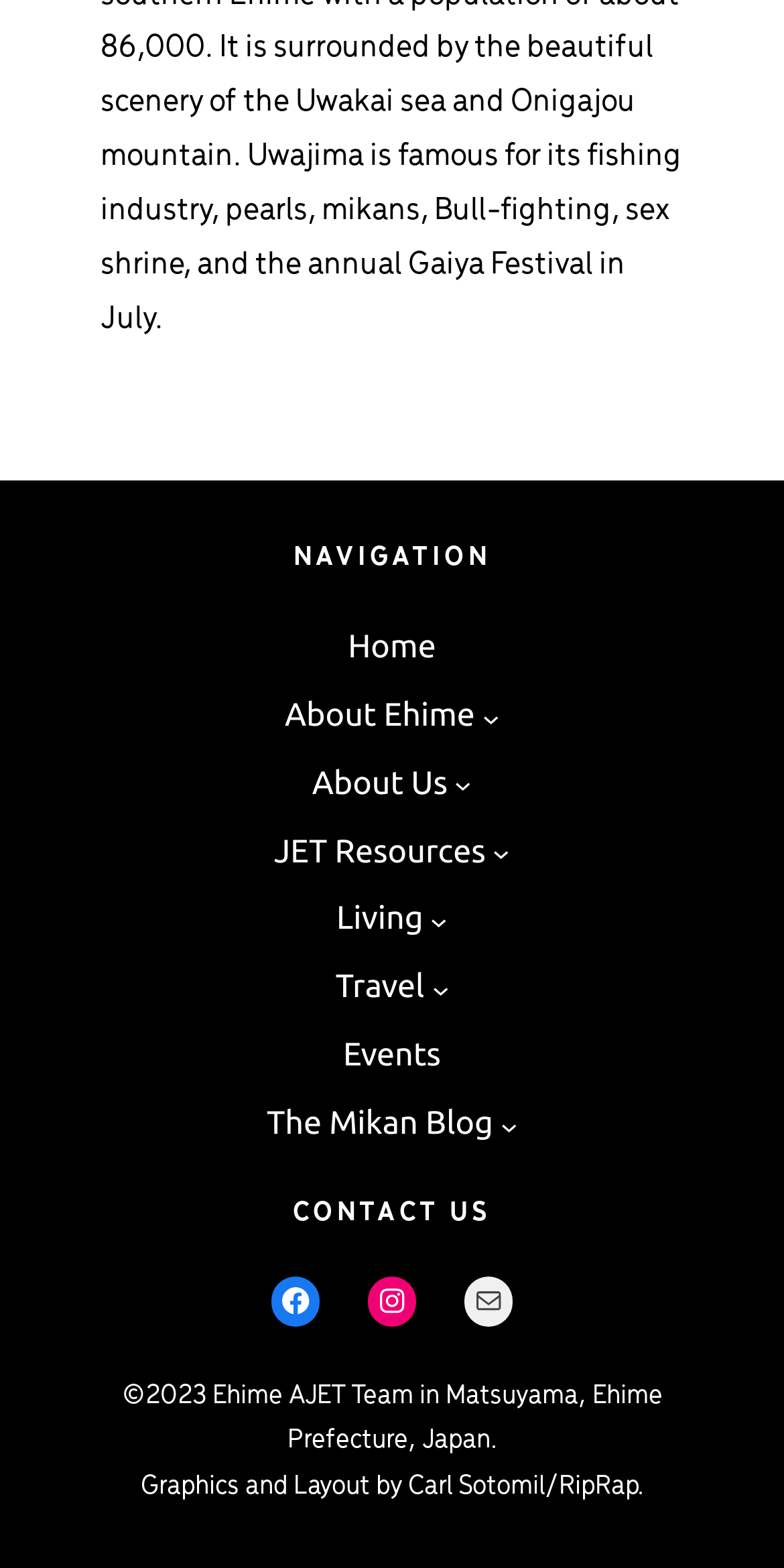Please identify the bounding box coordinates of where to click in order to follow the instruction: "Check The Mikan Blog".

[0.34, 0.701, 0.629, 0.734]